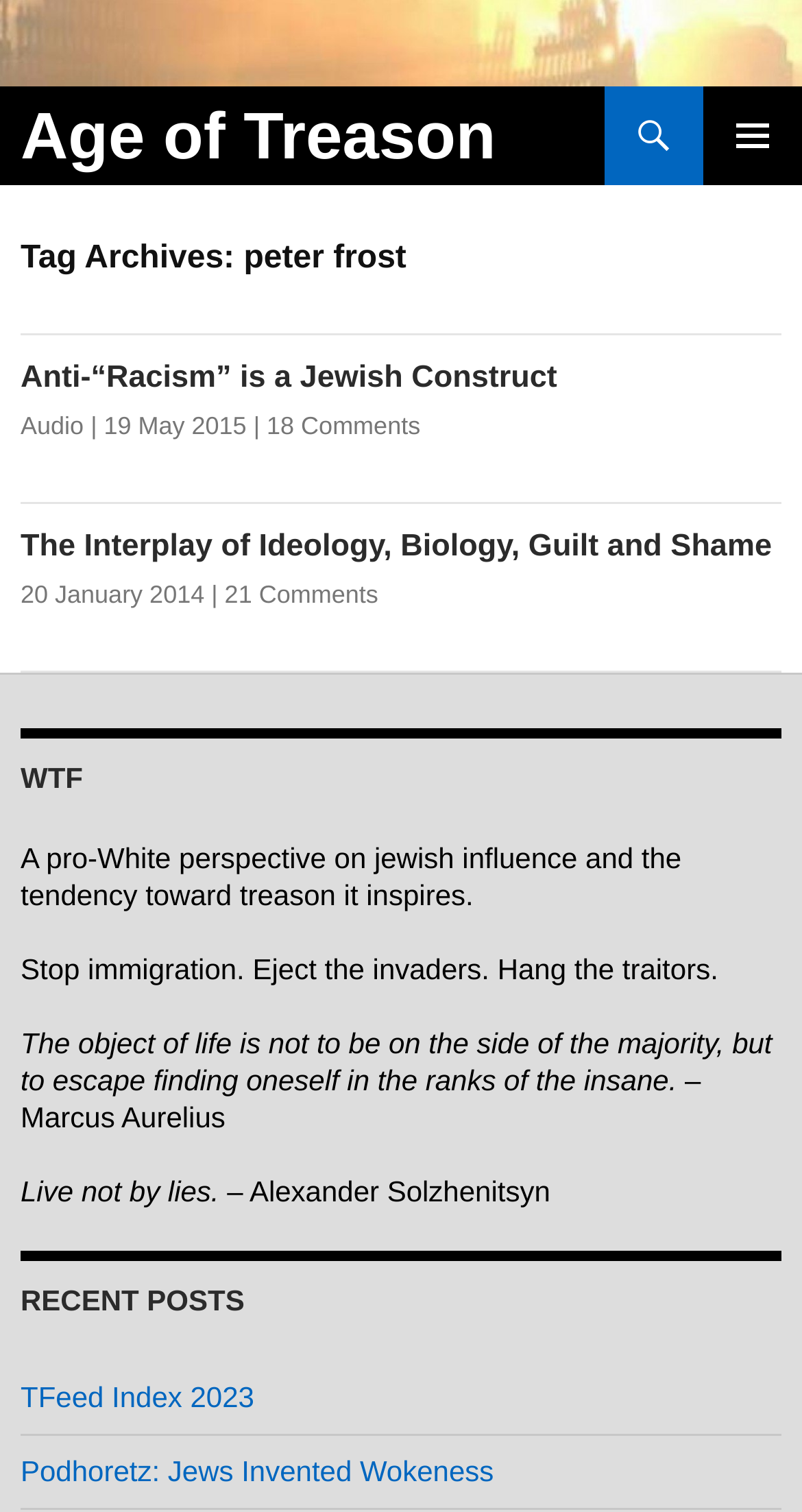Create a detailed summary of the webpage's content and design.

The webpage appears to be a blog or personal website focused on the topic of "Age of Treason" with a pro-White perspective. At the top, there is a heading with the title "Age of Treason" and a link to the same title. To the right of the title, there is a search link and a button labeled "PRIMARY MENU". Below the title, there is a link to "Skip to content".

The main content area is divided into several sections. The first section has a heading "Tag Archives: peter frost" and appears to be an archive of posts related to the topic. Below this, there are two articles with headings "Anti-“Racism” is a Jewish Construct" and "The Interplay of Ideology, Biology, Guilt and Shame". Each article has a link to the article title, a link to an audio version, a date link, and a comments link.

Further down the page, there is a heading "WTF" followed by several static text blocks with quotes and phrases, including "A pro-White perspective on jewish influence and the tendency toward treason it inspires", "Stop immigration. Eject the invaders. Hang the traitors", and "Live not by lies". These quotes are attributed to various authors, including Marcus Aurelius and Alexander Solzhenitsyn.

Finally, there is a heading "RECENT POSTS" with links to two recent posts, "TFeed Index 2023" and "Podhoretz: Jews Invented Wokeness".